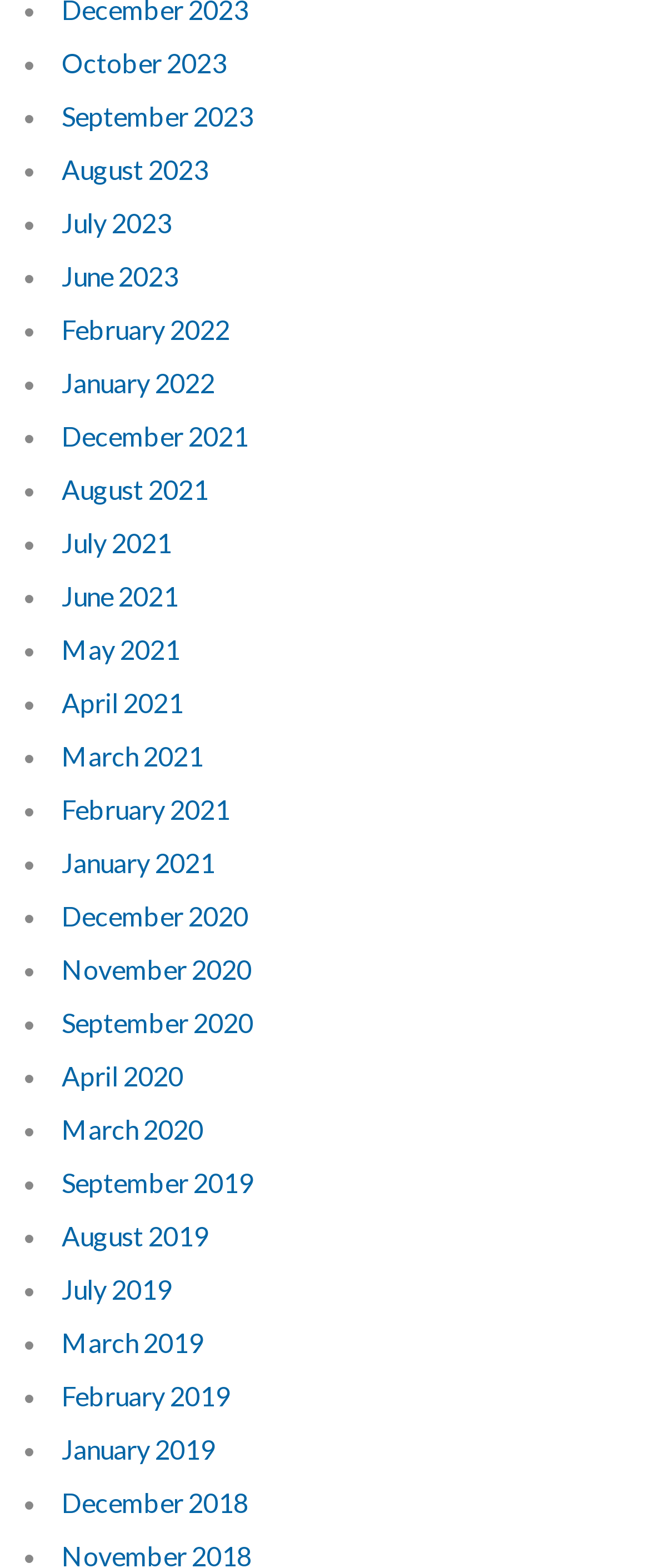What is the most recent month listed?
Look at the image and respond with a one-word or short phrase answer.

October 2023